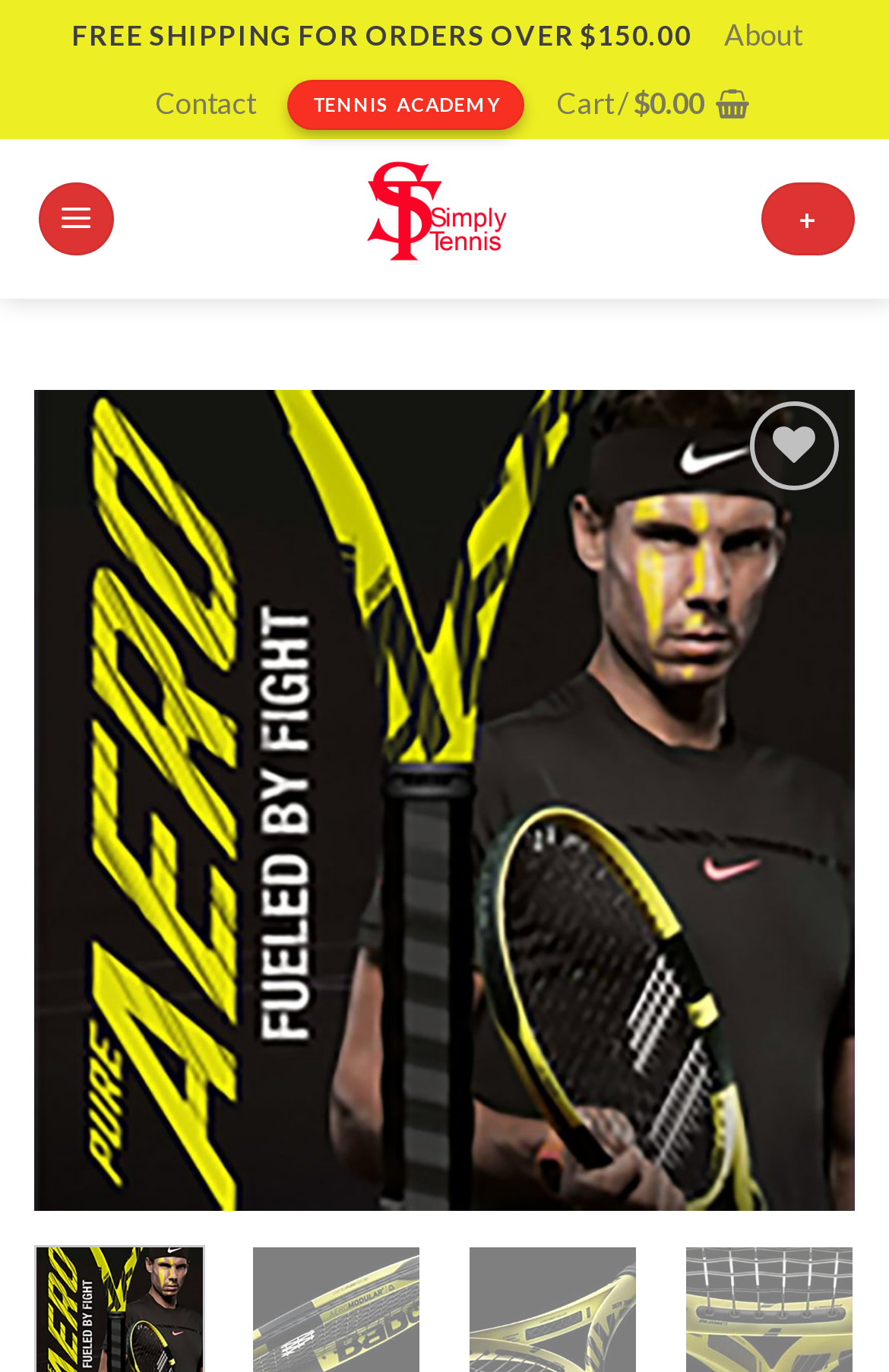Respond to the question below with a concise word or phrase:
What is the minimum order amount for free shipping?

150.00